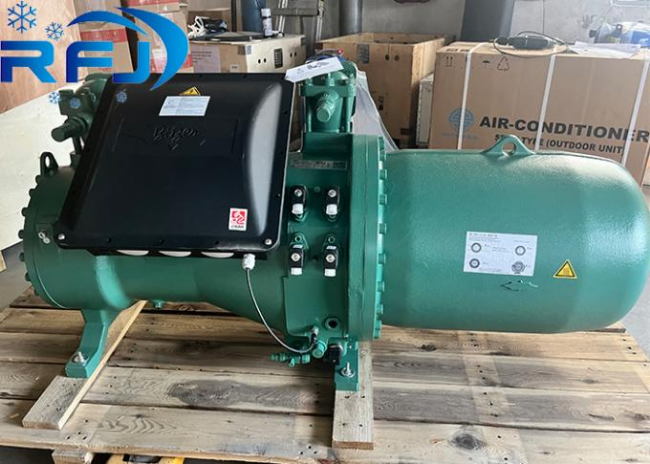Provide a thorough description of what you see in the image.

The image showcases a Bitzer compressor, prominently displayed on a wooden pallet, indicative of its industrial and robust design. The compressor is painted in a striking green hue, emphasizing its quality and reliability. A black protective cover is placed on top, suggesting careful handling or storage conditions. Adjacent boxes in the background hint at a busy operational environment, possibly a warehouse or distribution center. 

At the top left corner, the logo "RFJ" is displayed along with a snowflake motif, suggesting the company's expertise in refrigeration solutions. This compressor is part of a larger conversation about high-performance refrigeration systems, especially highlighted in recent company communications noting successful installations and customer satisfaction with similar products. This image aligns with the ongoing promotion of their compressor range, reflecting the company's commitment to providing efficient solutions in refrigeration technology.